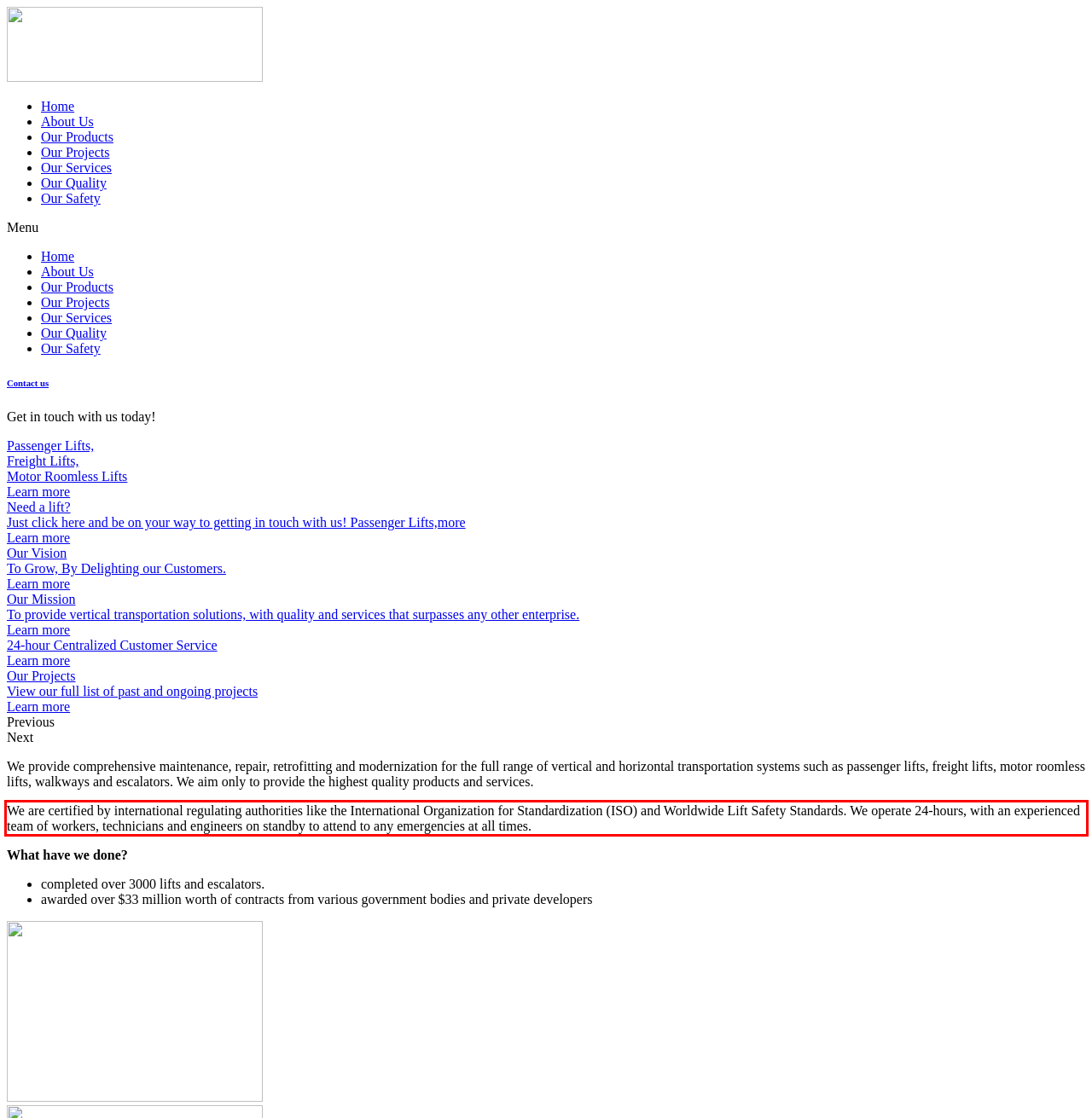You have a screenshot of a webpage, and there is a red bounding box around a UI element. Utilize OCR to extract the text within this red bounding box.

We are certified by international regulating authorities like the International Organization for Standardization (ISO) and Worldwide Lift Safety Standards. We operate 24-hours, with an experienced team of workers, technicians and engineers on standby to attend to any emergencies at all times.